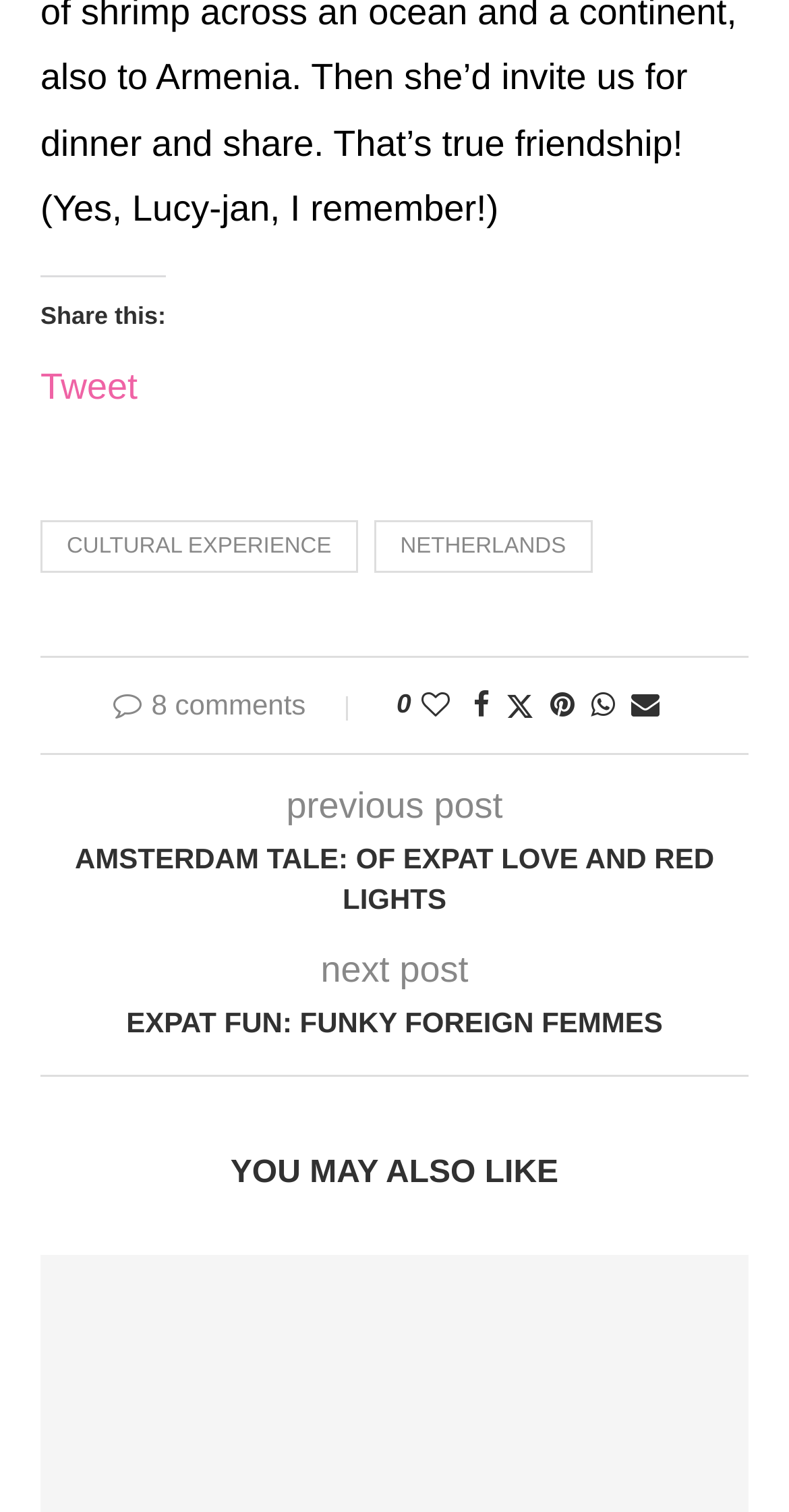Respond to the following question using a concise word or phrase: 
What is the title of the previous post?

previous post